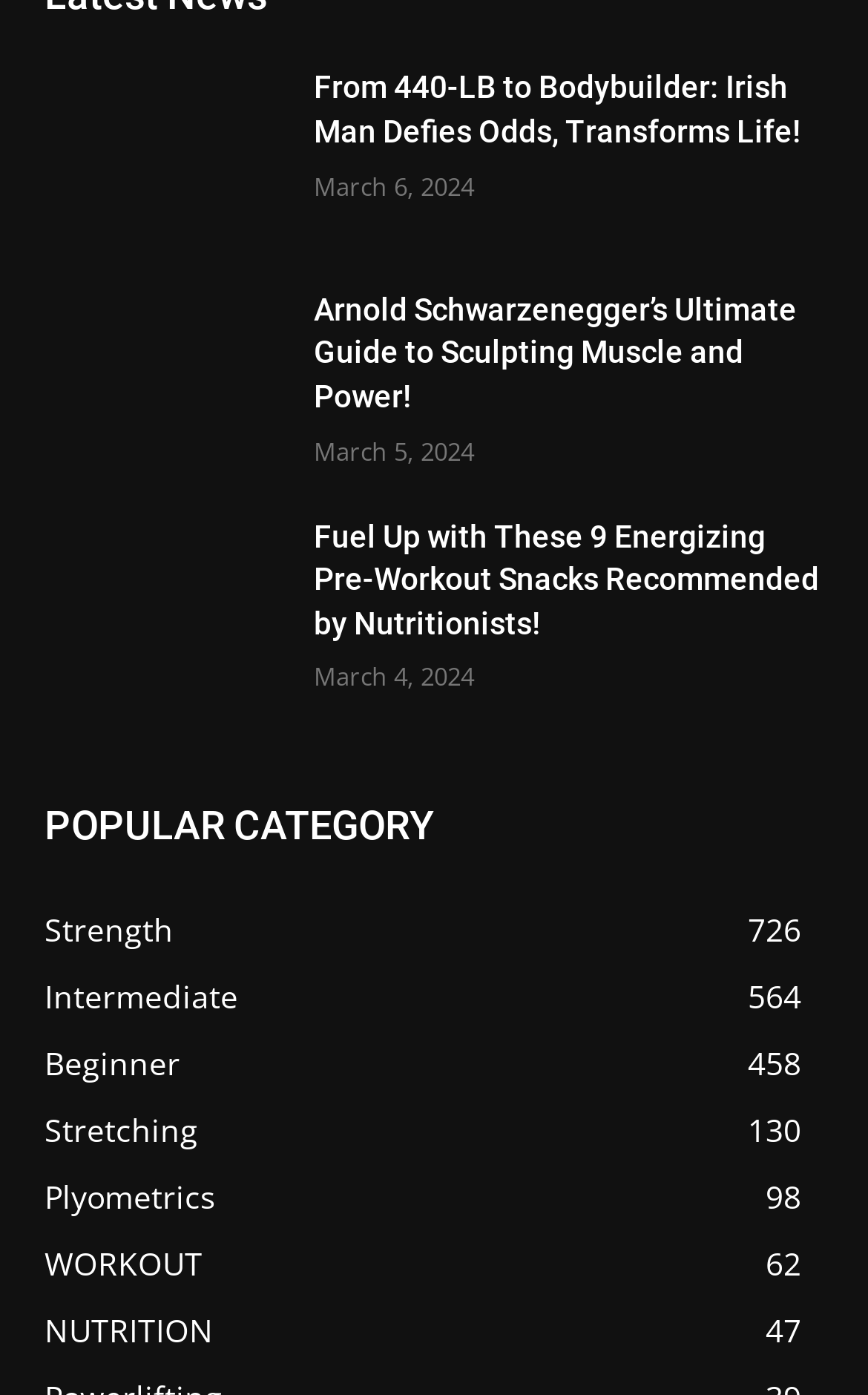What is the name of the first article?
Answer the question with a single word or phrase by looking at the picture.

From 440-LB to Bodybuilder: Irish Man Defies Odds, Transforms Life!